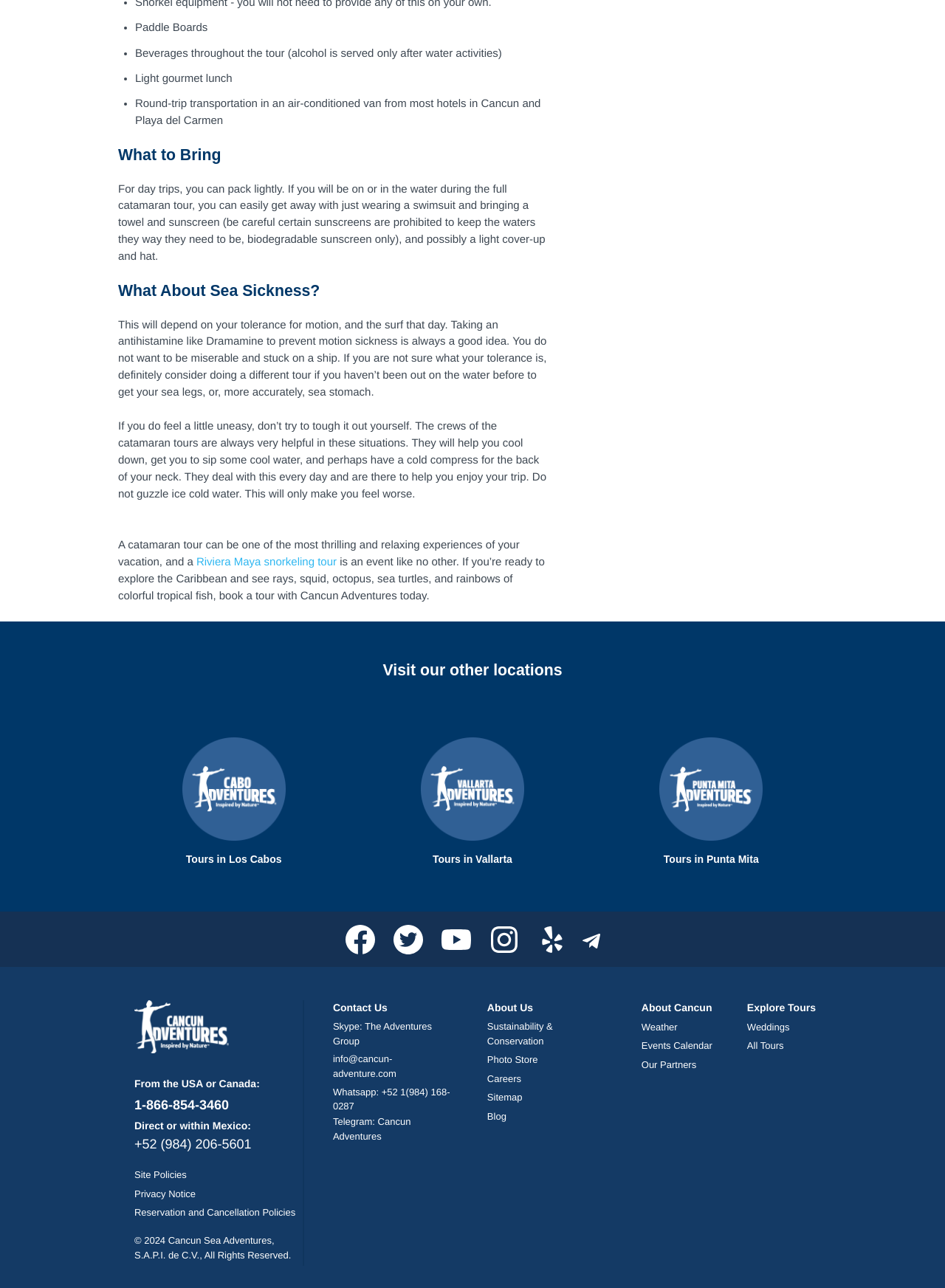Answer the question using only one word or a concise phrase: How can I contact them?

Phone, Email, Skype